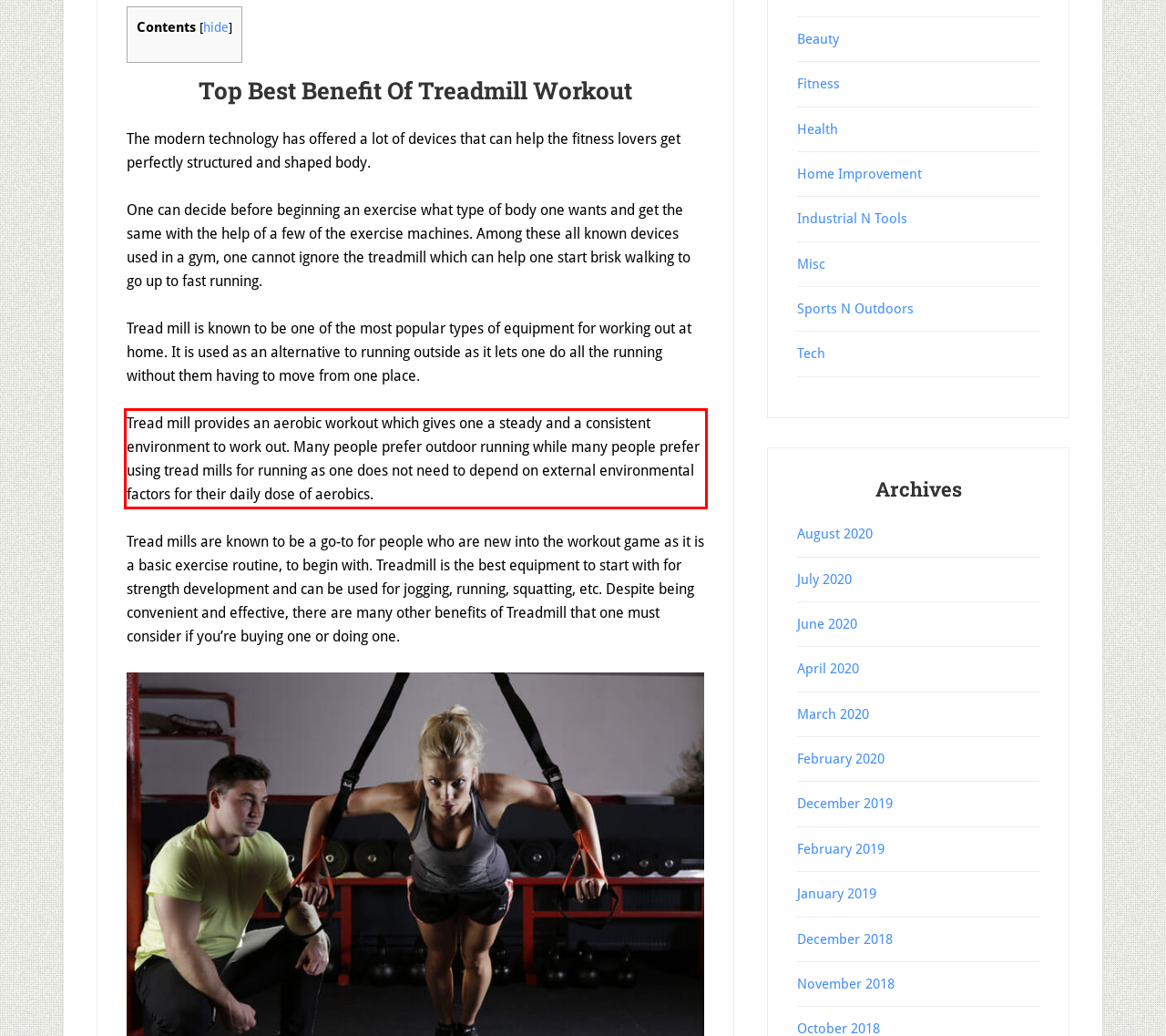There is a UI element on the webpage screenshot marked by a red bounding box. Extract and generate the text content from within this red box.

Tread mill provides an aerobic workout which gives one a steady and a consistent environment to work out. Many people prefer outdoor running while many people prefer using tread mills for running as one does not need to depend on external environmental factors for their daily dose of aerobics.